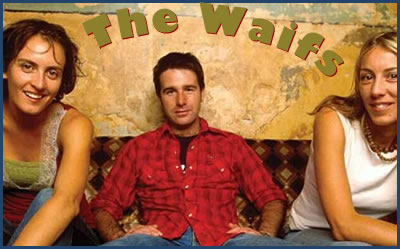Please respond to the question using a single word or phrase:
What is the texture of the wall in the background?

rustic